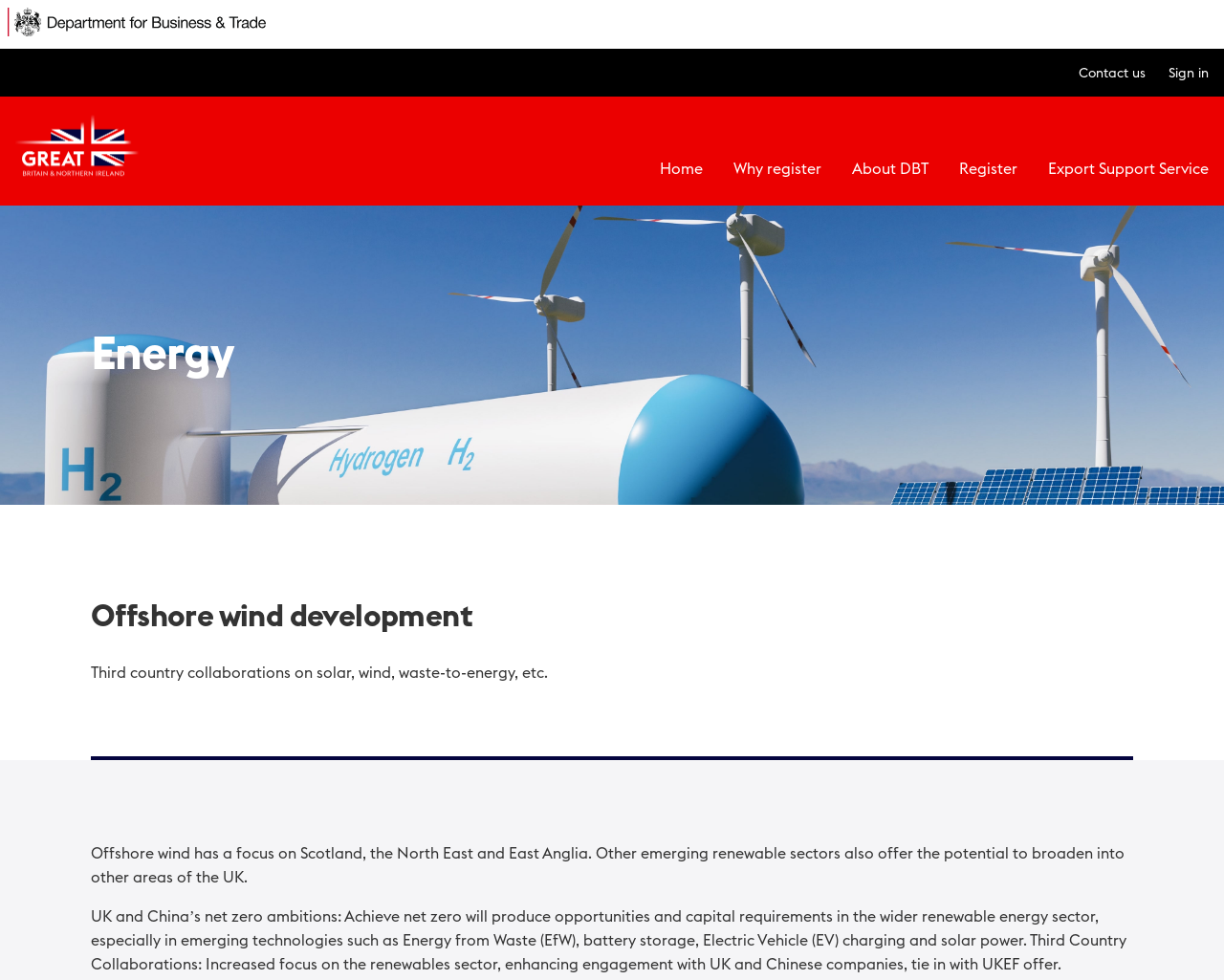What is the focus of offshore wind development?
Based on the image, answer the question in a detailed manner.

I found this information by reading the text under the heading 'Offshore wind development', which mentions that the focus is on Scotland, the North East, and East Anglia.